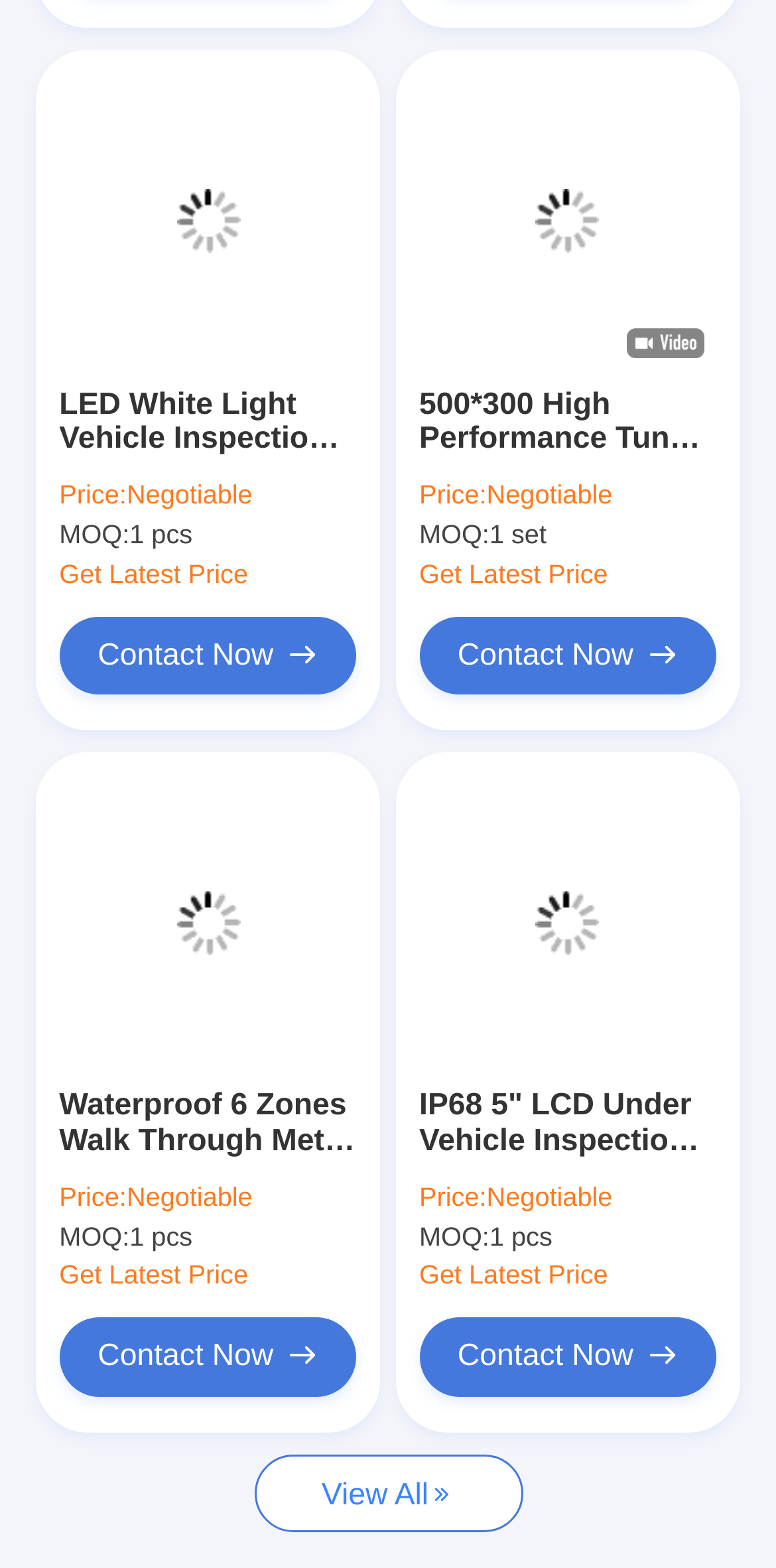What is the function of the Under Vehicle Inspection Camera?
Please provide a single word or phrase as the answer based on the screenshot.

To inspect under vehicles